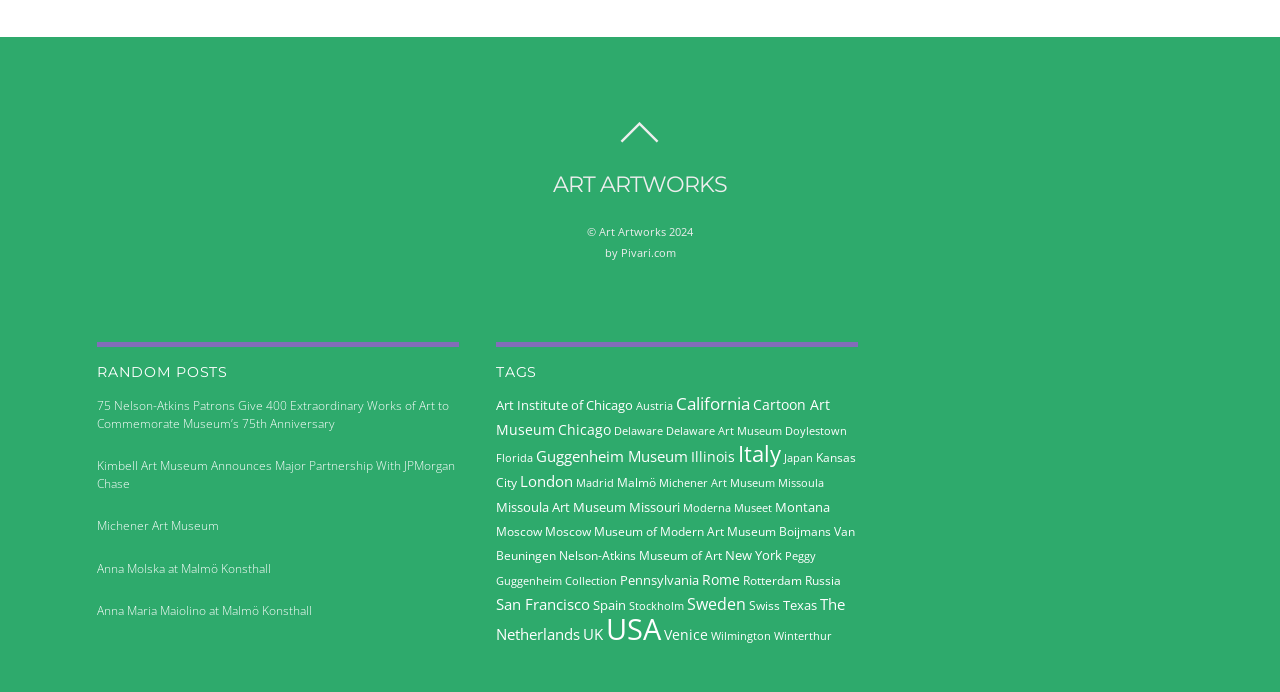Please answer the following question using a single word or phrase: 
What is the copyright year of the website?

2024